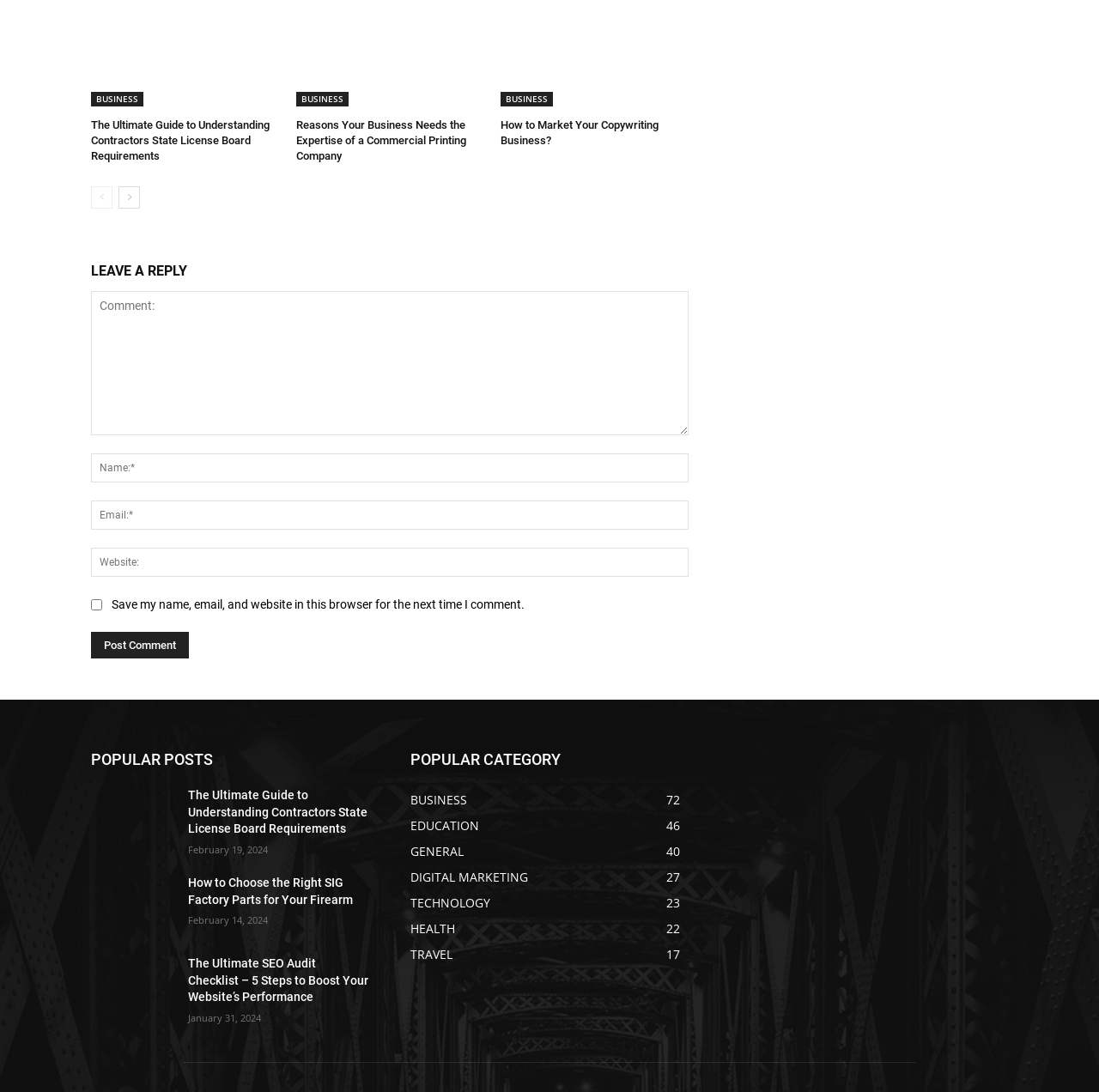Review the image closely and give a comprehensive answer to the question: How many pages of articles are available?

I found the presence of 'prev-page' and 'next-page' links, indicating that there are multiple pages of articles available.